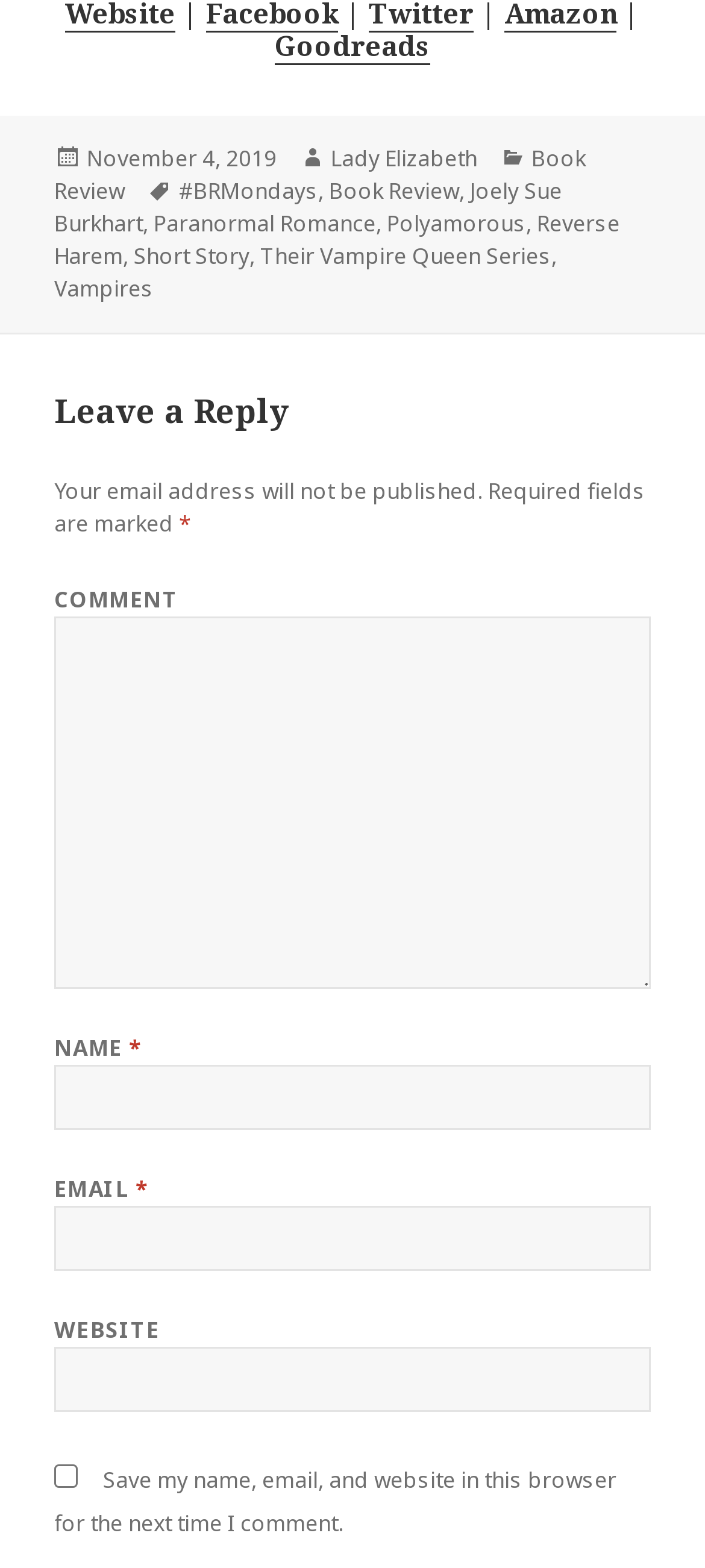Please identify the bounding box coordinates of the area I need to click to accomplish the following instruction: "Click on the 'Their Vampire Queen Series' link".

[0.369, 0.153, 0.782, 0.174]